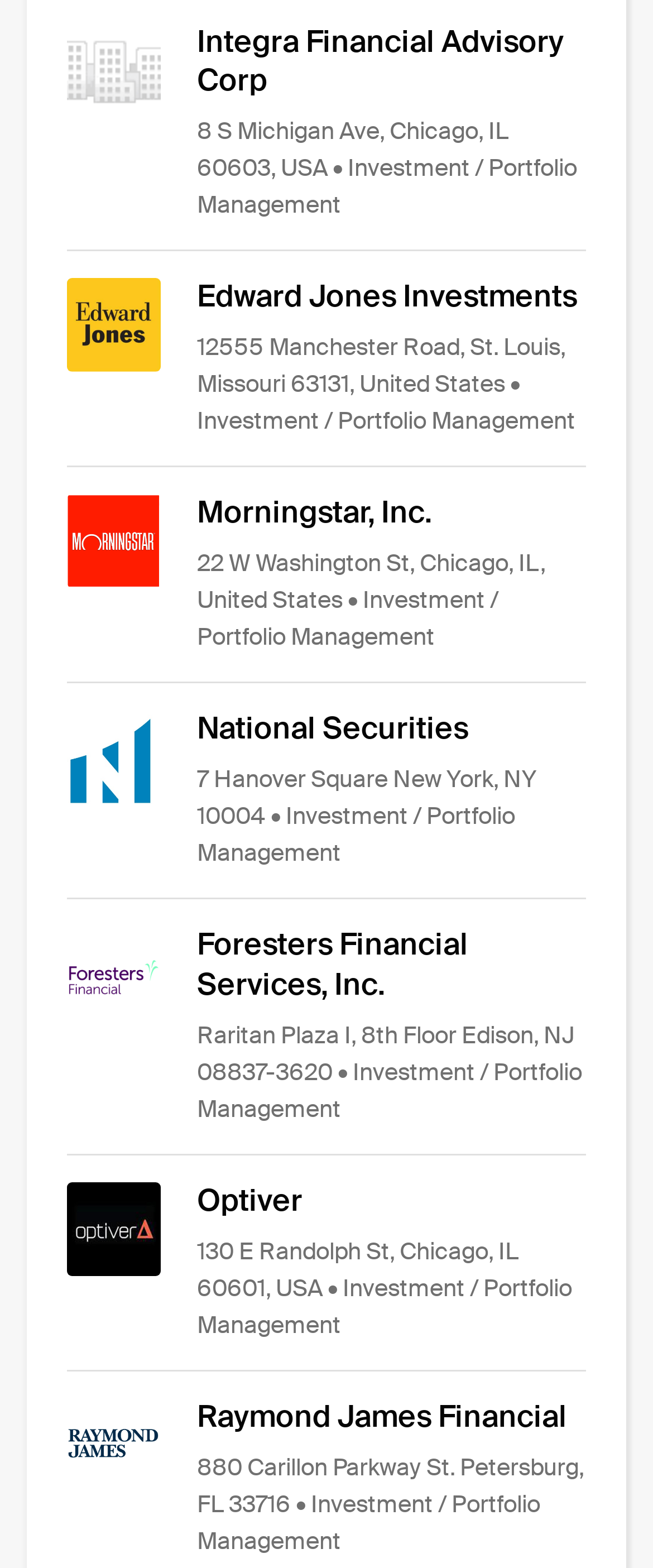Give a one-word or one-phrase response to the question: 
What is the industry of Edward Jones Investments?

Investment / Portfolio Management